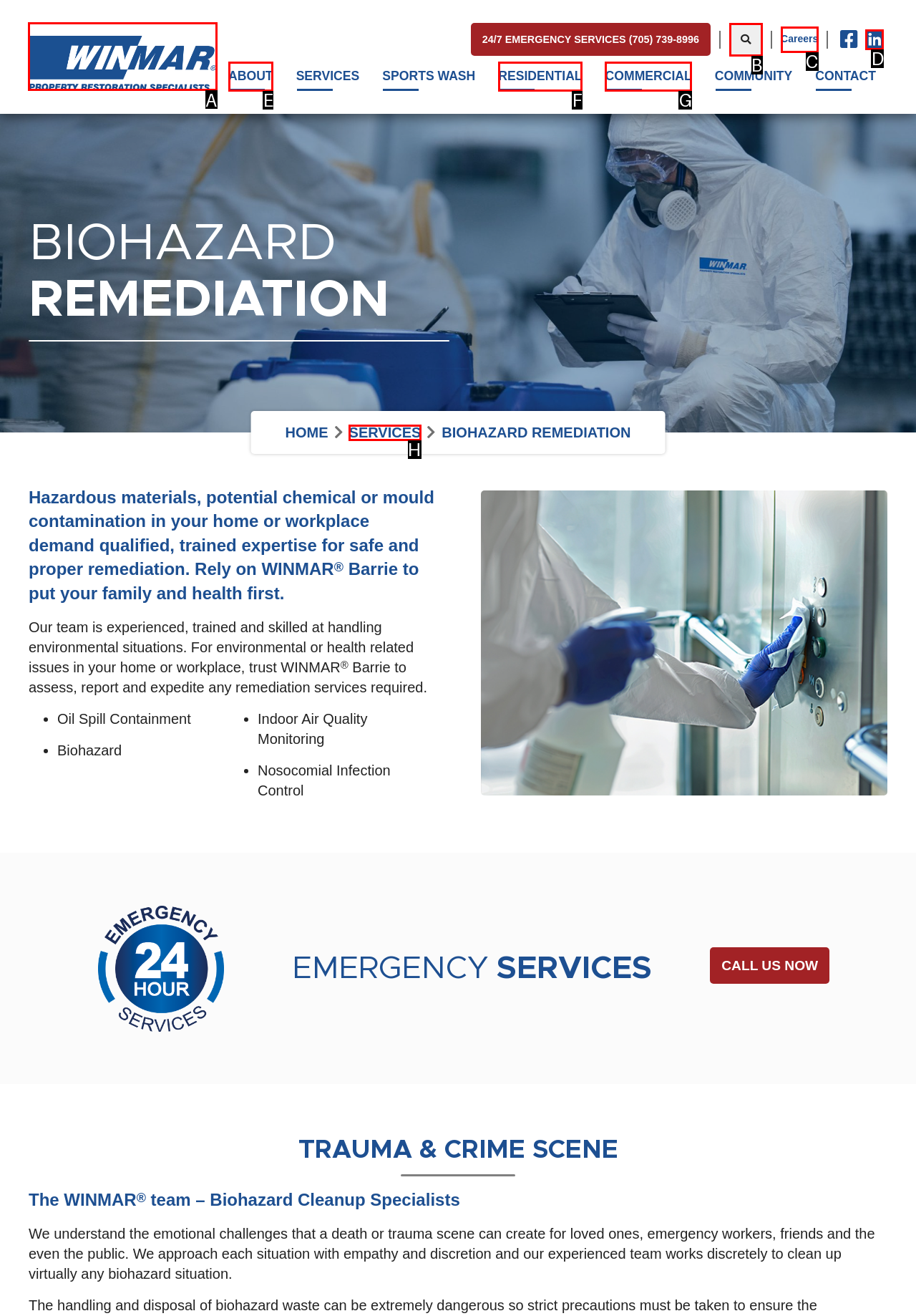Tell me which one HTML element I should click to complete the following task: Click the WINMAR Barrie link Answer with the option's letter from the given choices directly.

A